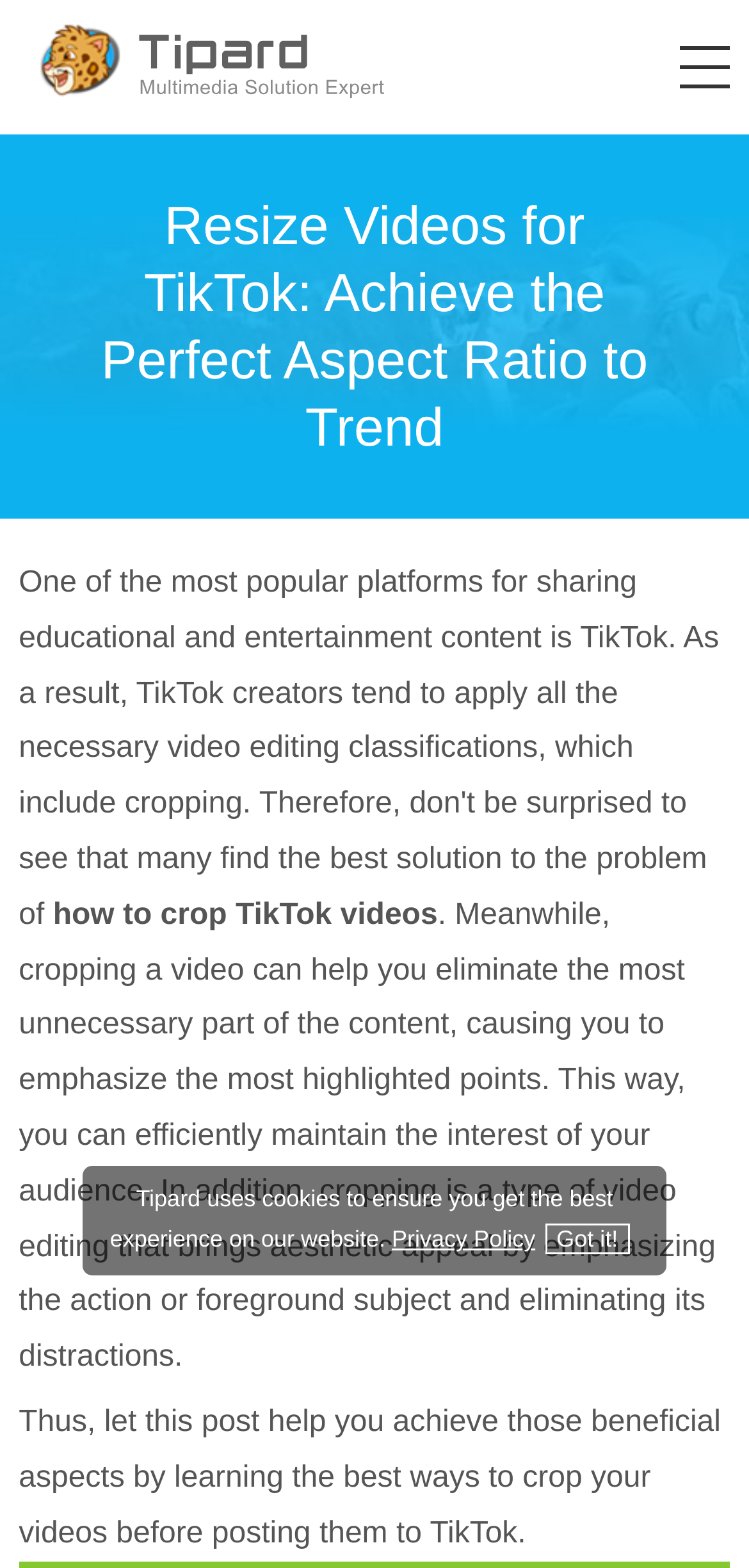Answer succinctly with a single word or phrase:
What is the aspect ratio mentioned in the webpage?

Perfect aspect ratio